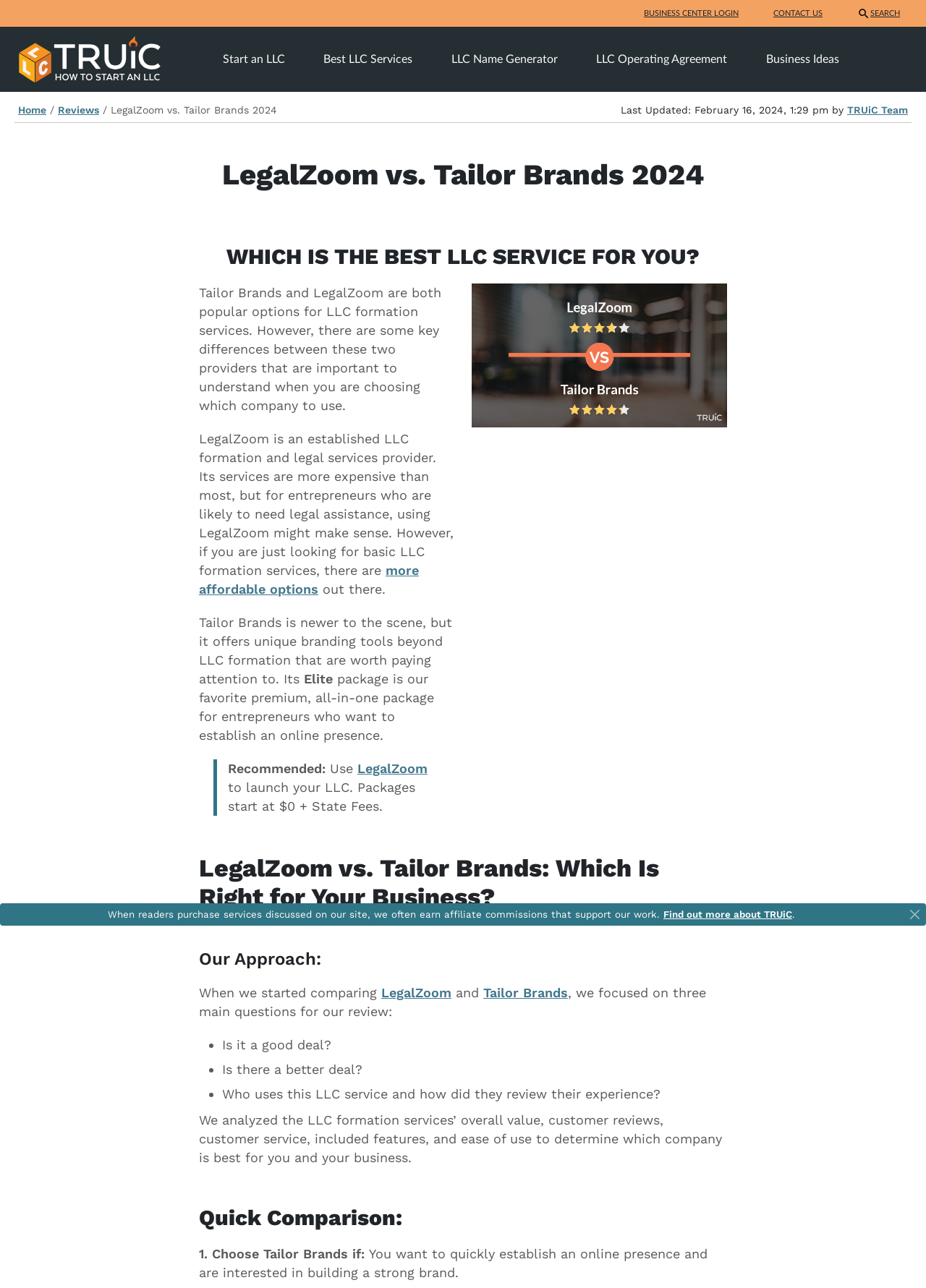Please provide a brief answer to the following inquiry using a single word or phrase:
What is the orientation of the separator?

Horizontal